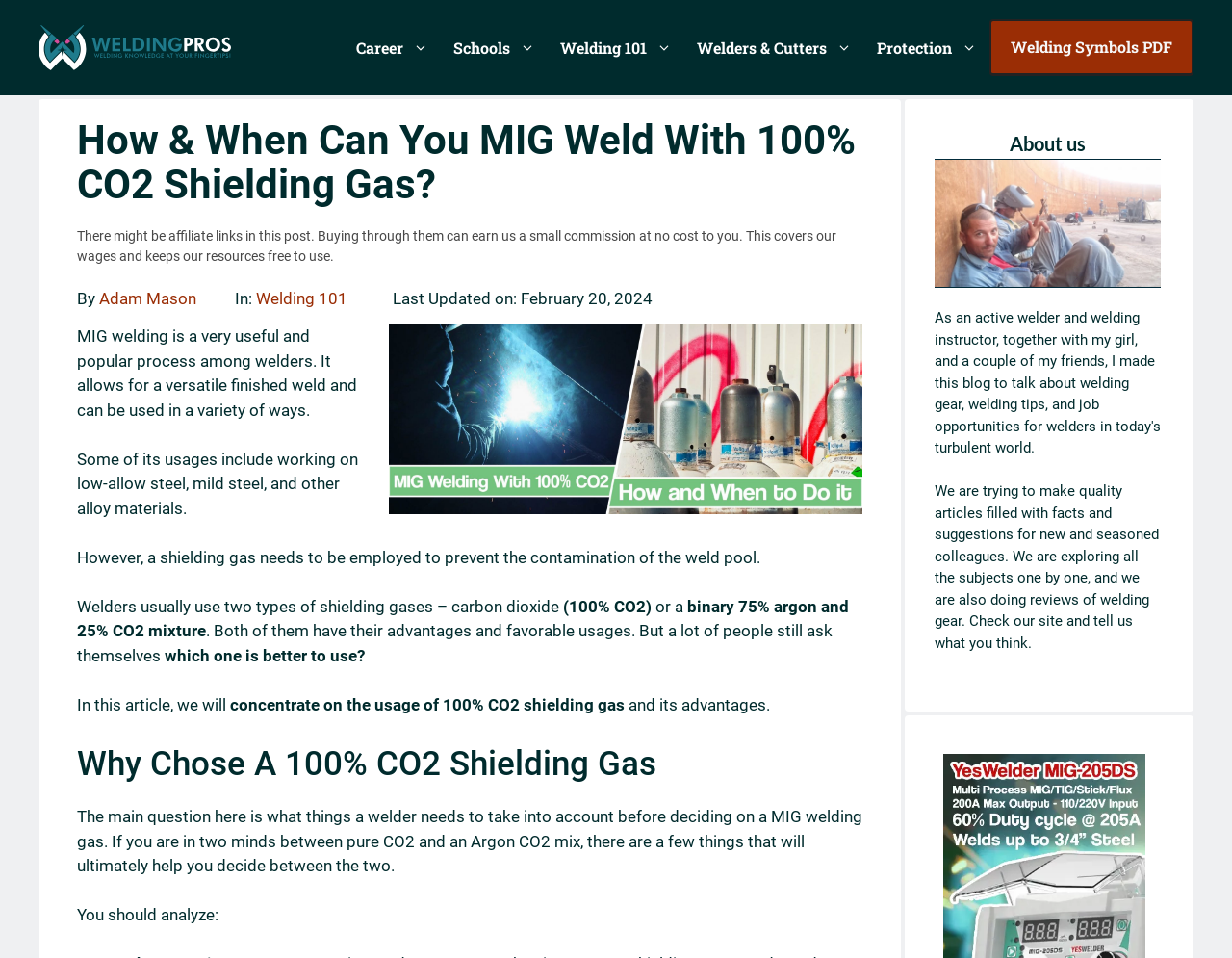Pinpoint the bounding box coordinates of the clickable area needed to execute the instruction: "View the 'Welding Symbols PDF' link". The coordinates should be specified as four float numbers between 0 and 1, i.e., [left, top, right, bottom].

[0.803, 0.02, 0.969, 0.079]